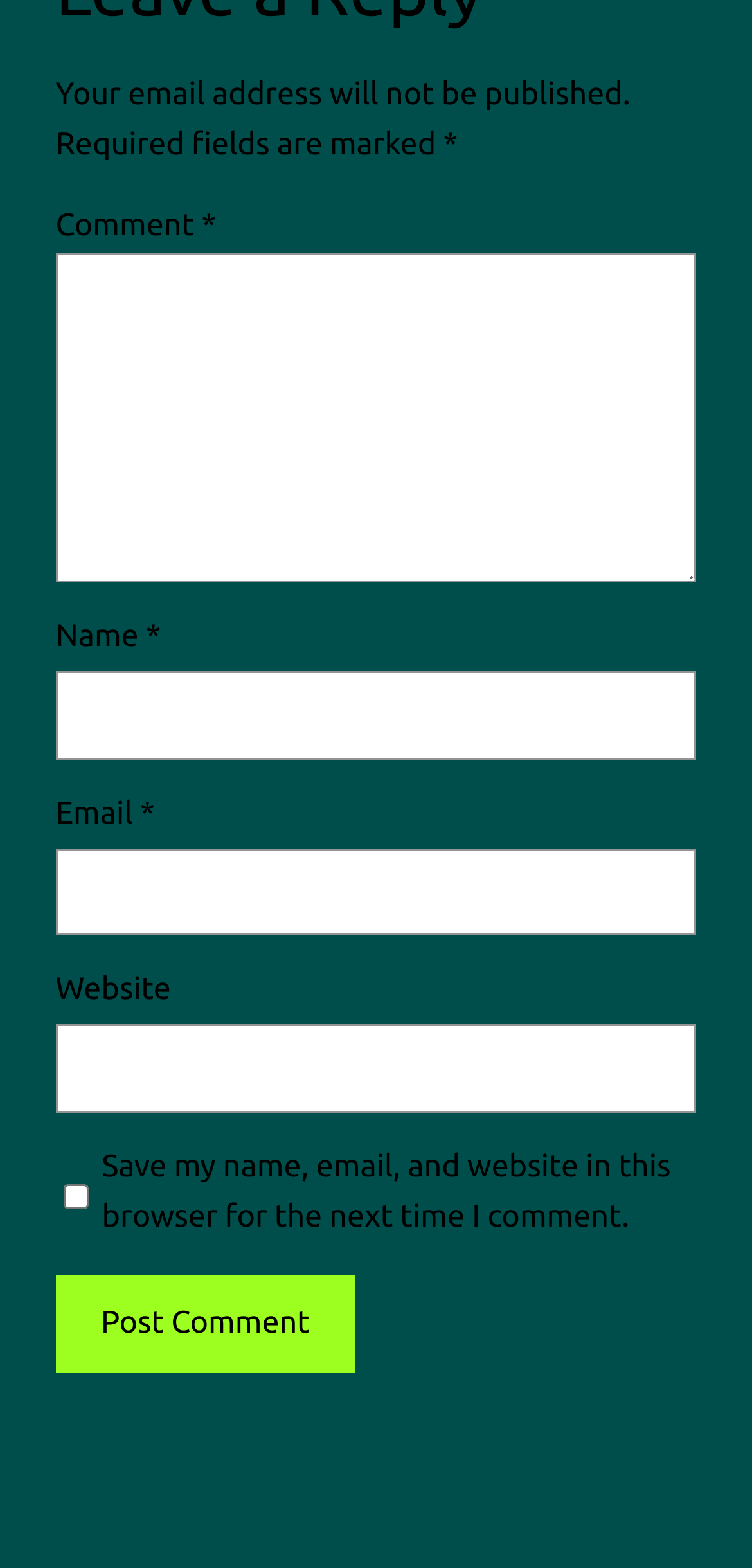How many buttons are there on the page?
Using the image as a reference, answer the question with a short word or phrase.

1